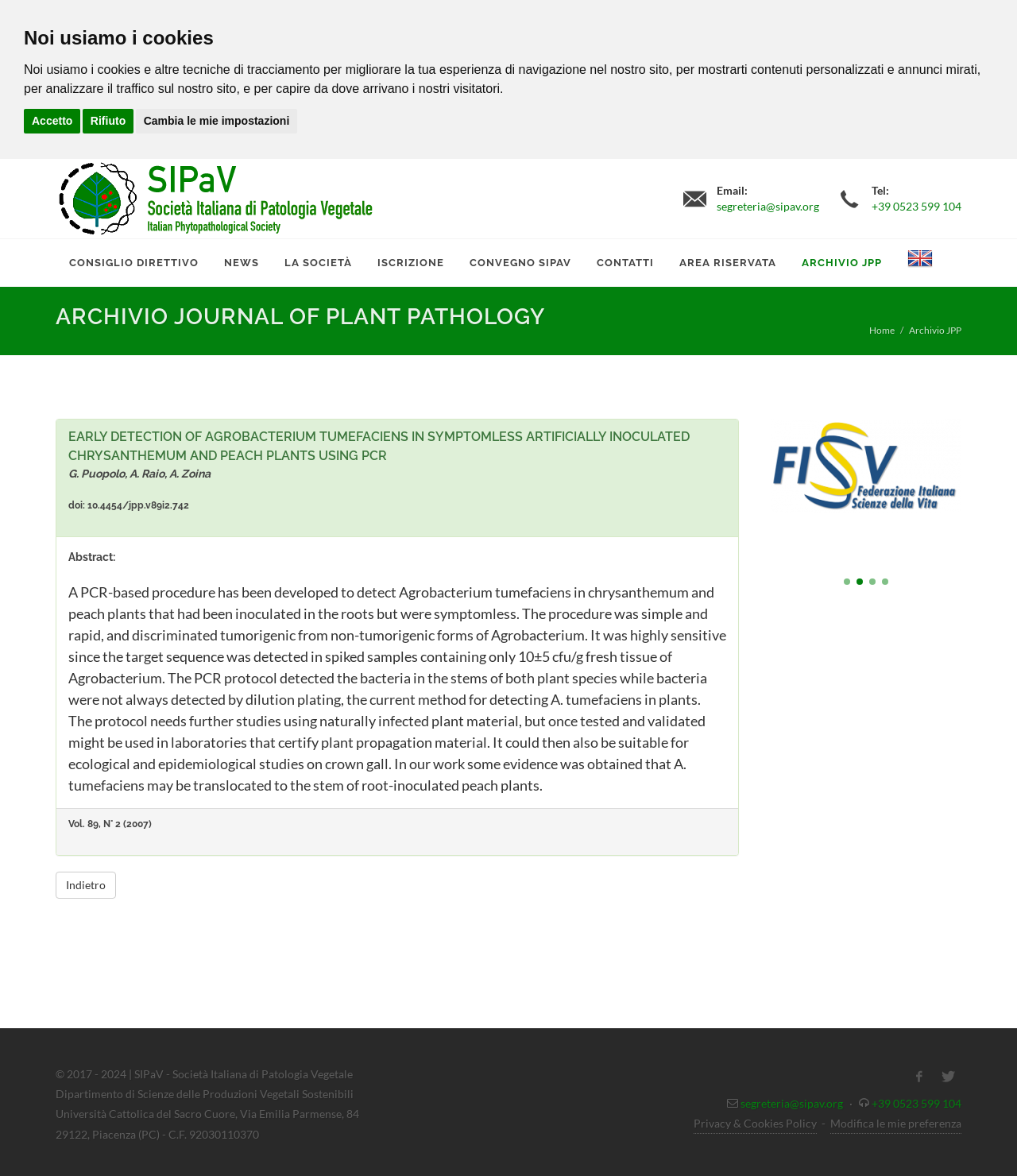Can you determine the bounding box coordinates of the area that needs to be clicked to fulfill the following instruction: "click the logo"?

None